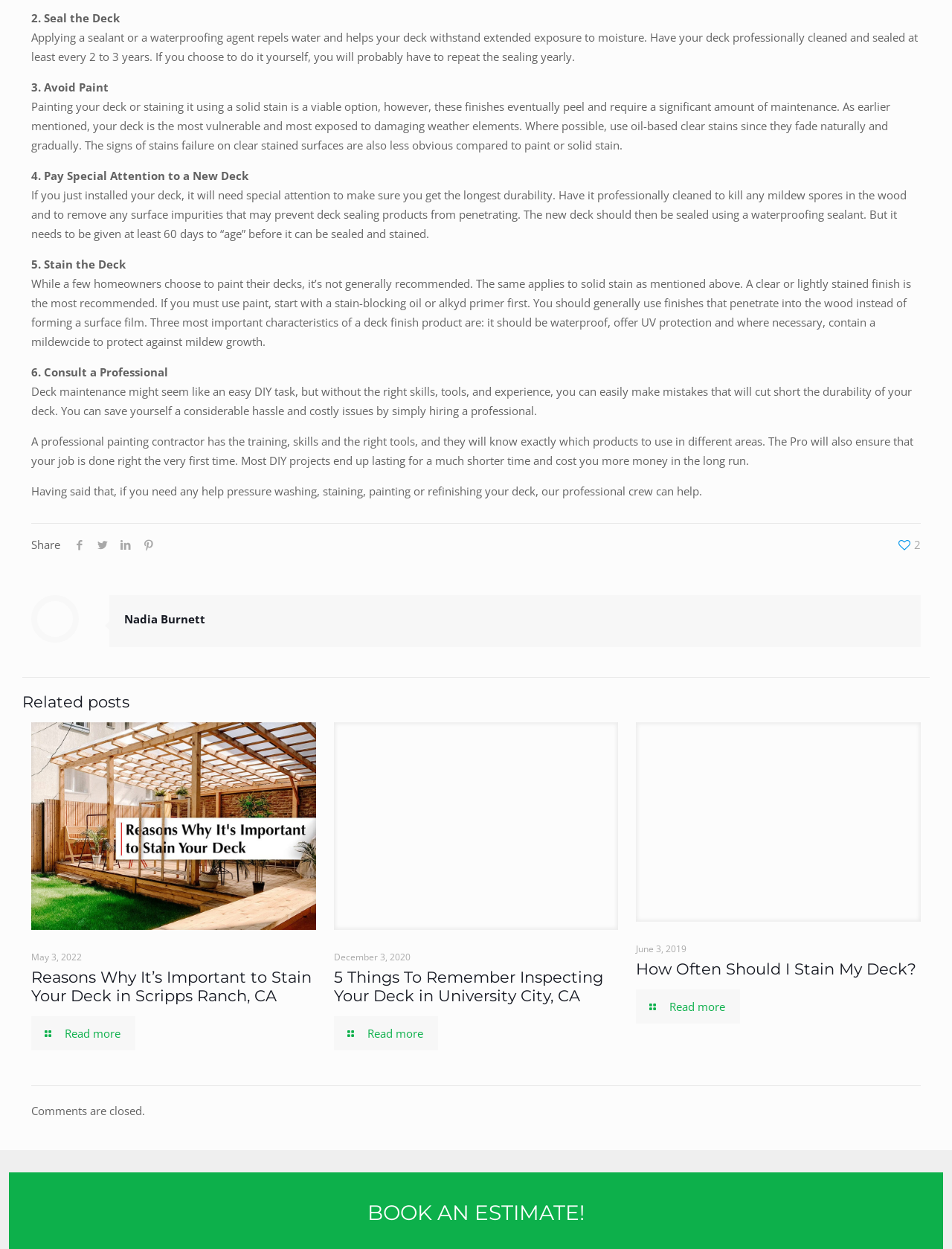Locate the bounding box coordinates of the item that should be clicked to fulfill the instruction: "Read more about Reasons Why It’s Important to Stain Your Deck in Scripps Ranch, CA".

[0.033, 0.813, 0.142, 0.841]